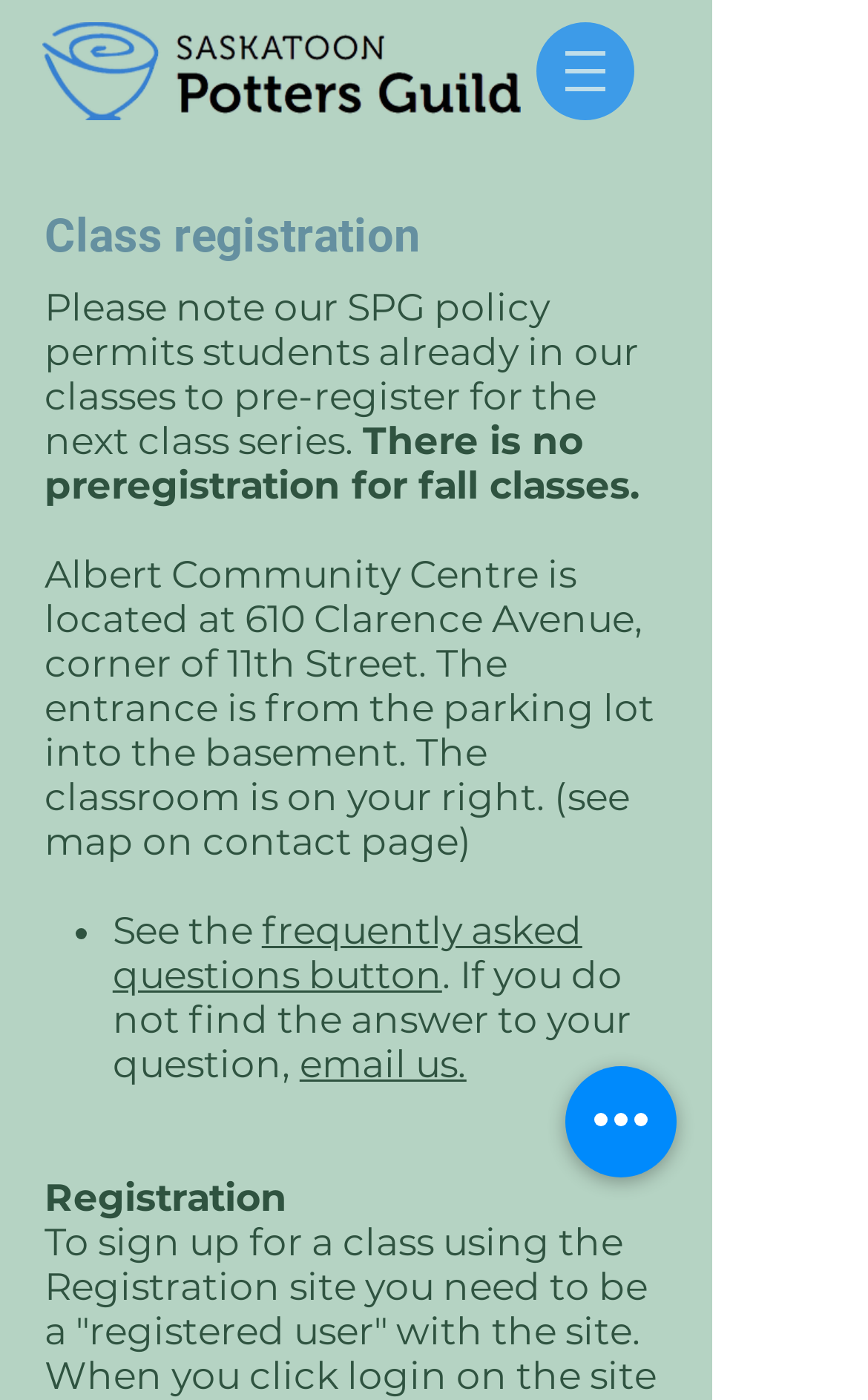Is there preregistration for fall classes?
With the help of the image, please provide a detailed response to the question.

I found this information by reading the static text element that mentions the preregistration policy, which states 'There is no preregistration for fall classes'.